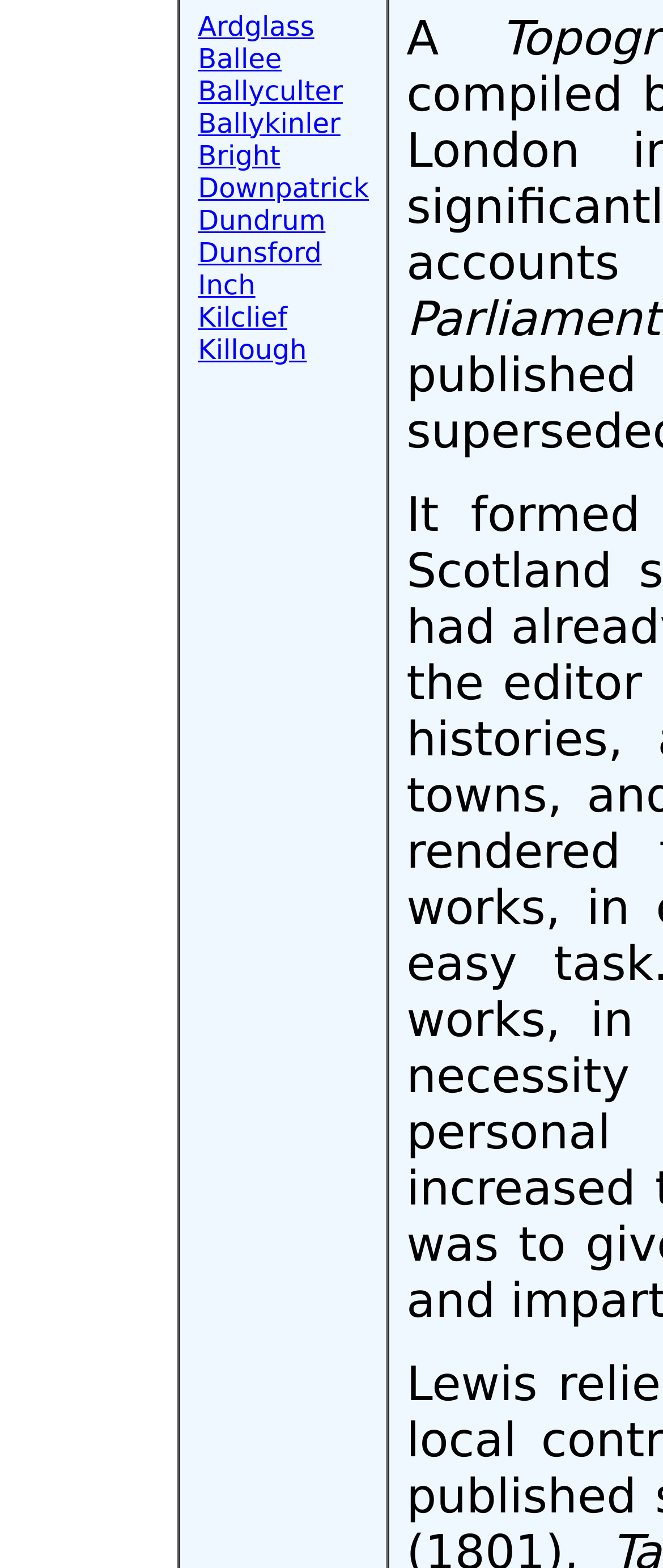Using the webpage screenshot and the element description Privacy Policy, determine the bounding box coordinates. Specify the coordinates in the format (top-left x, top-left y, bottom-right x, bottom-right y) with values ranging from 0 to 1.

None